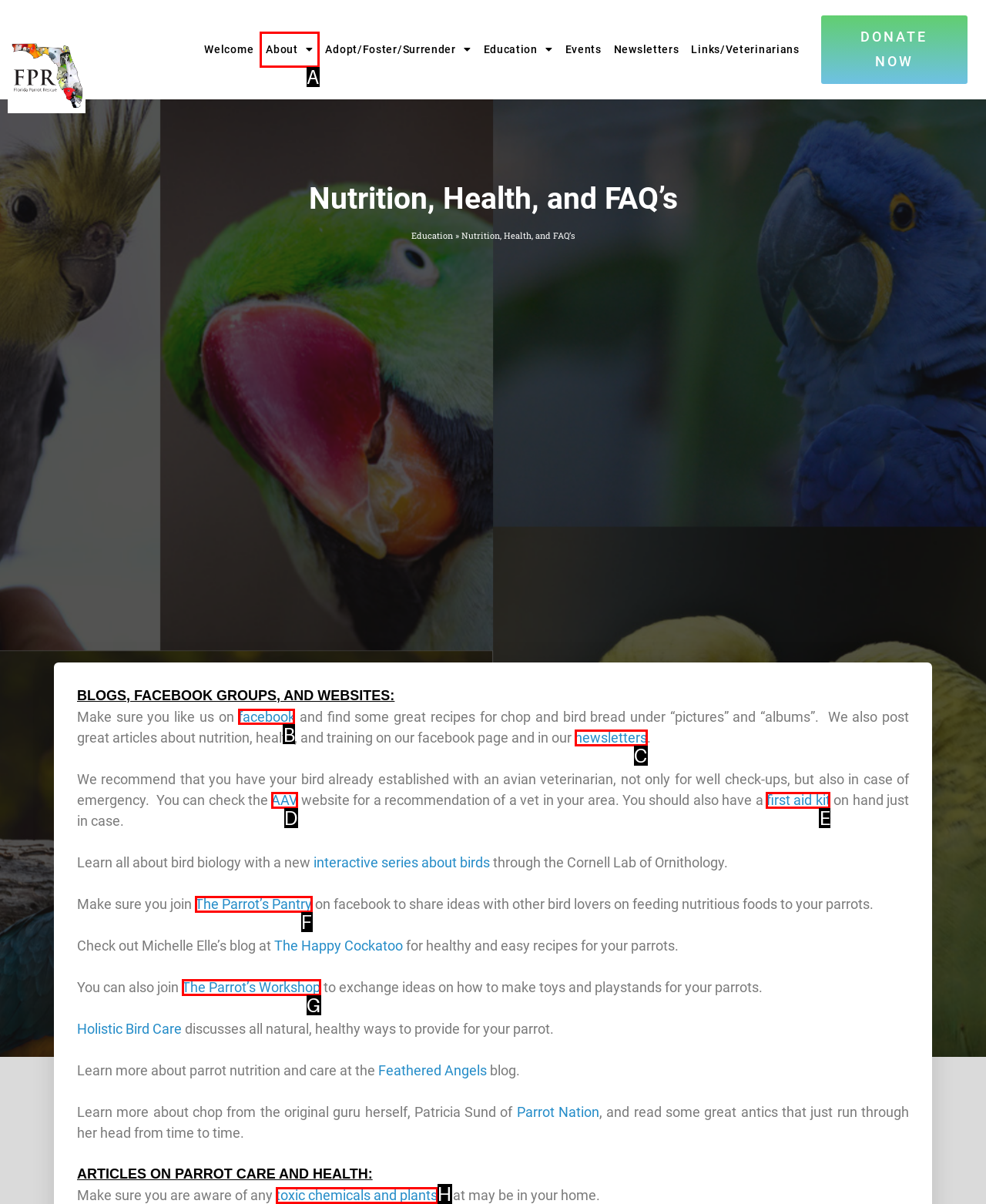Please indicate which HTML element to click in order to fulfill the following task: Click on the 'facebook' link Respond with the letter of the chosen option.

B